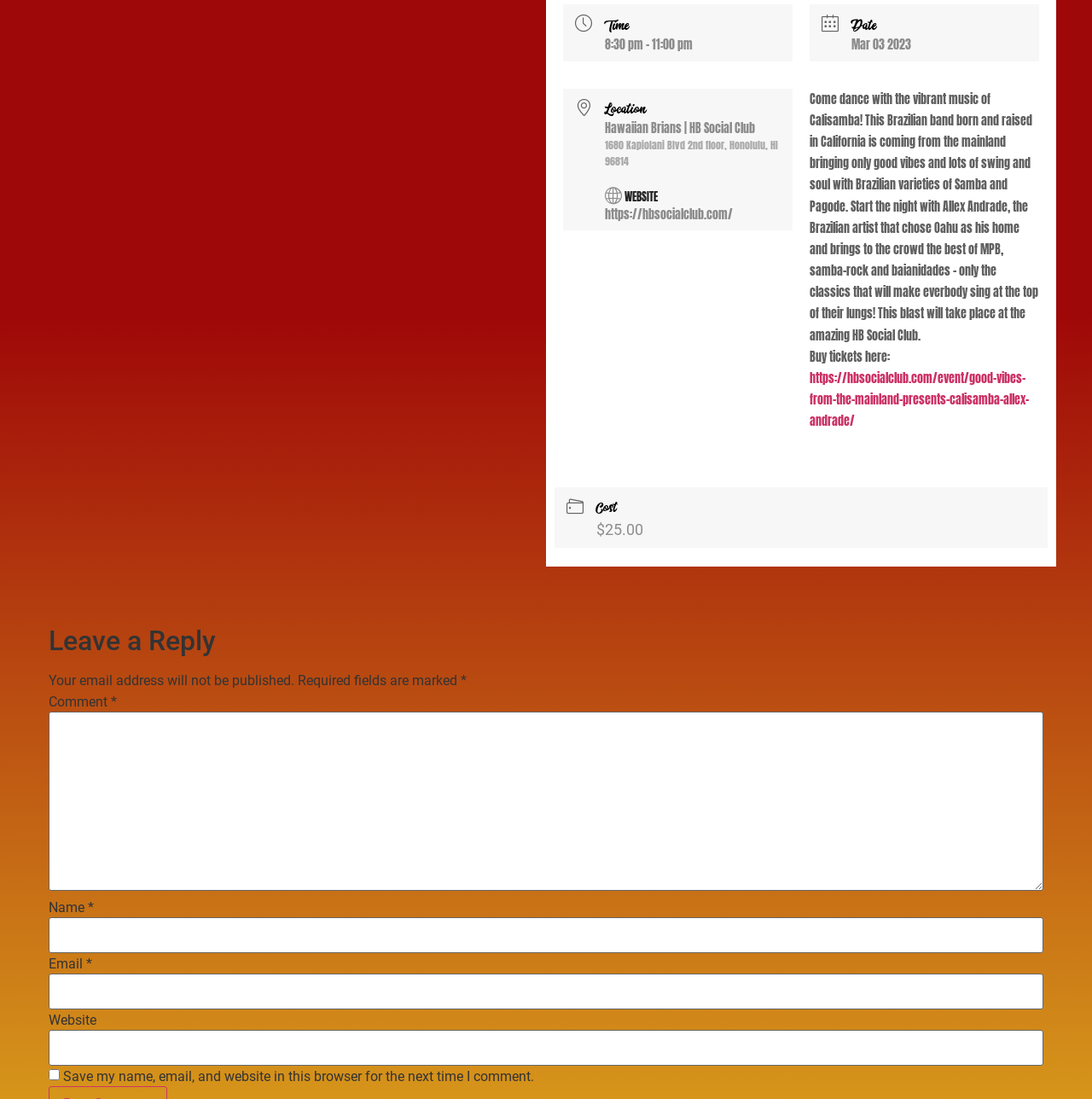Please predict the bounding box coordinates (top-left x, top-left y, bottom-right x, bottom-right y) for the UI element in the screenshot that fits the description: parent_node: Email * aria-describedby="email-notes" name="email"

[0.045, 0.886, 0.955, 0.919]